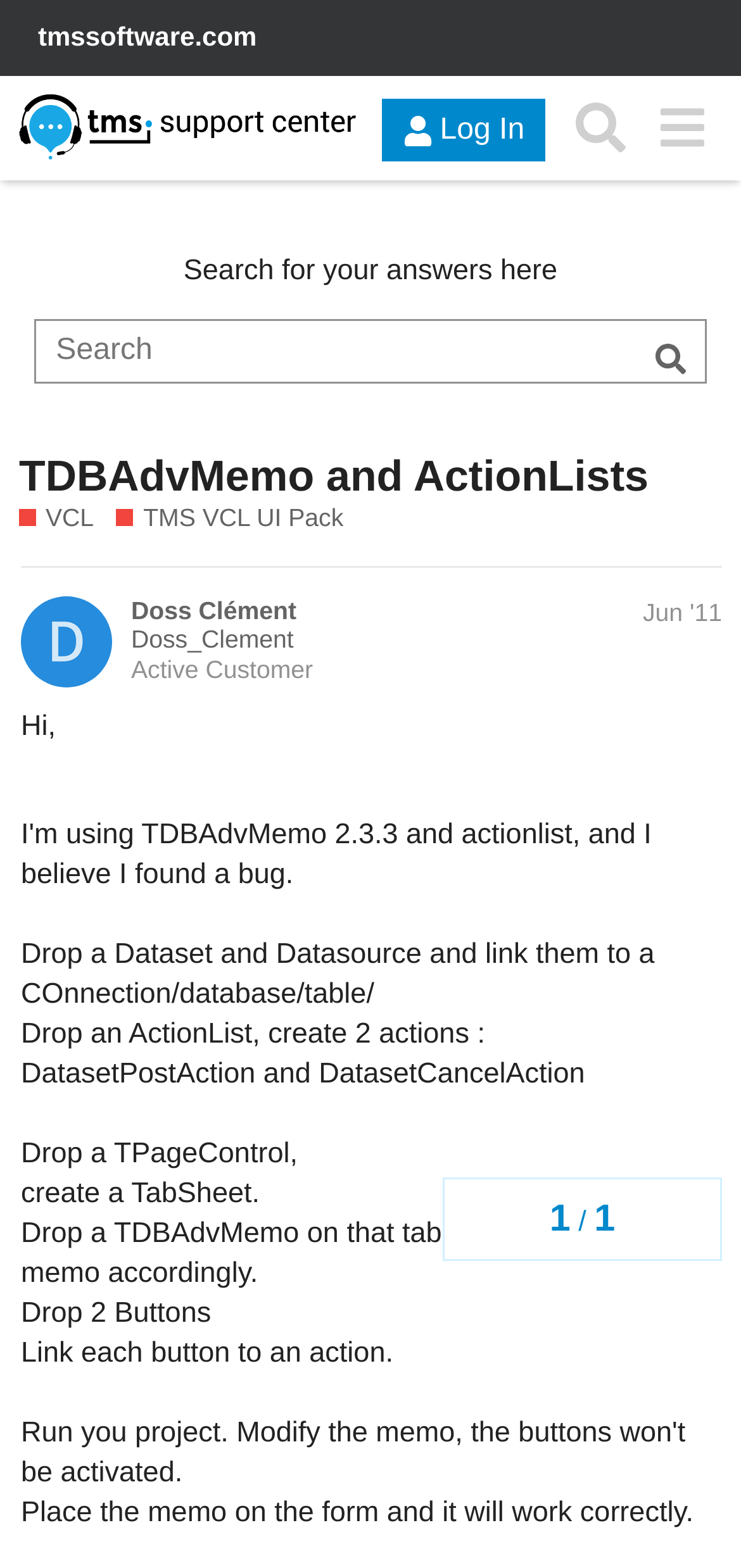Provide a single word or phrase answer to the question: 
What is the purpose of the TDBAdvMemo component?

For modern Windows application development